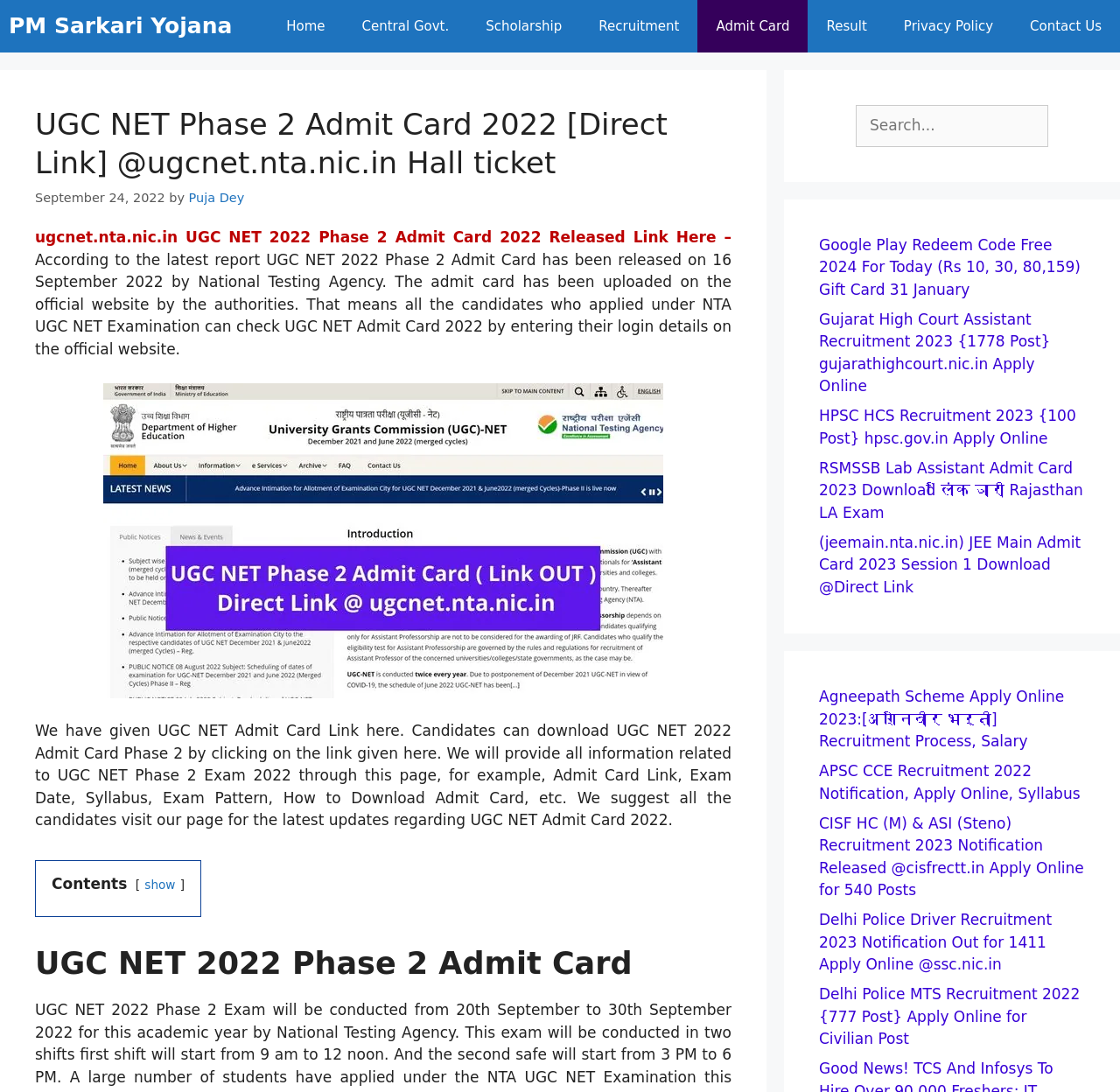Please analyze the image and provide a thorough answer to the question:
What is the release date of UGC NET 2022 Phase 2 Admit Card?

The release date of UGC NET 2022 Phase 2 Admit Card can be found in the paragraph that starts with 'According to the latest report...'. The exact sentence is 'UGC NET 2022 Phase 2 Admit Card has been released on 16 September 2022 by National Testing Agency.'